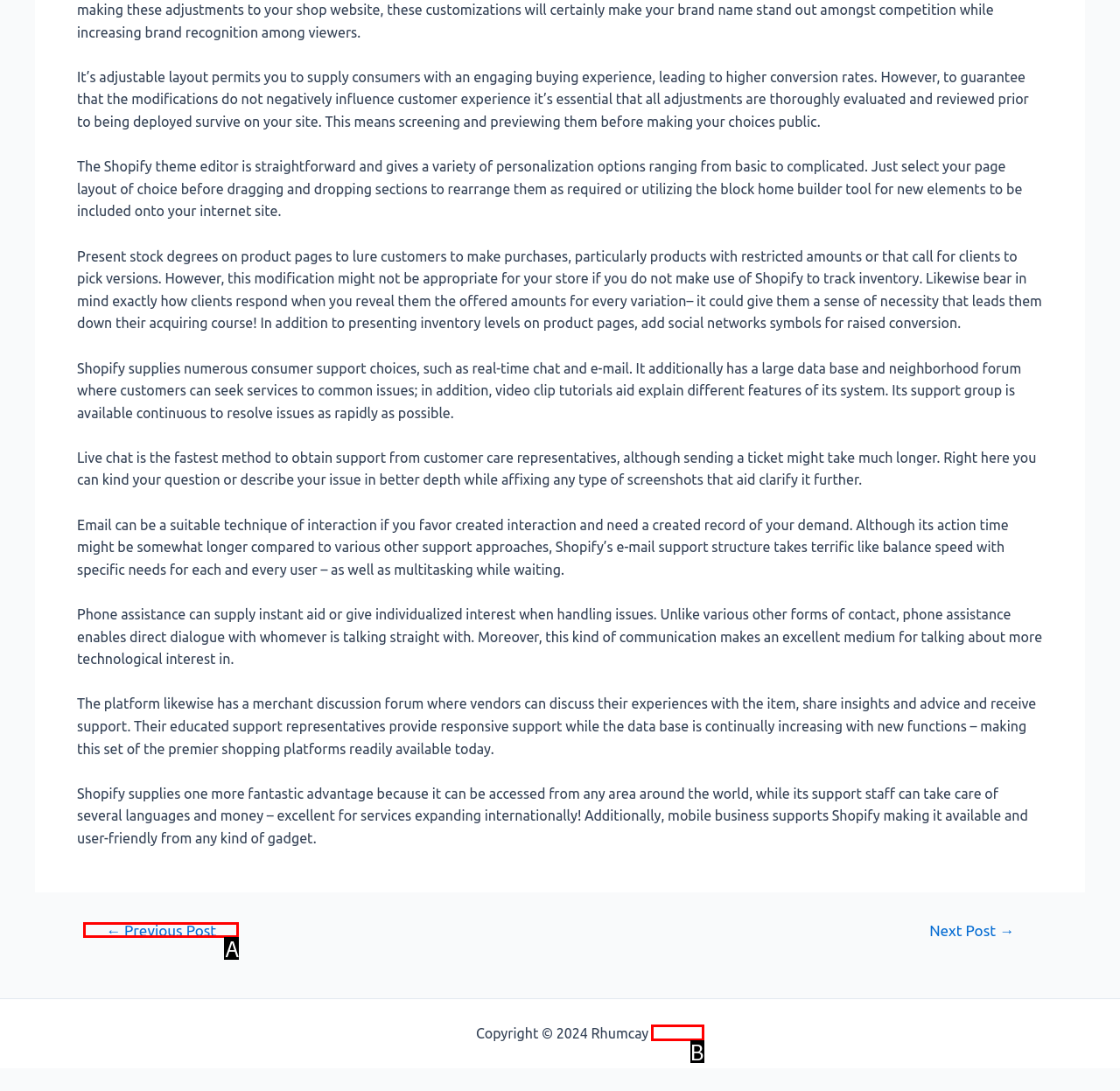From the options shown, which one fits the description: Sitemap? Respond with the appropriate letter.

B